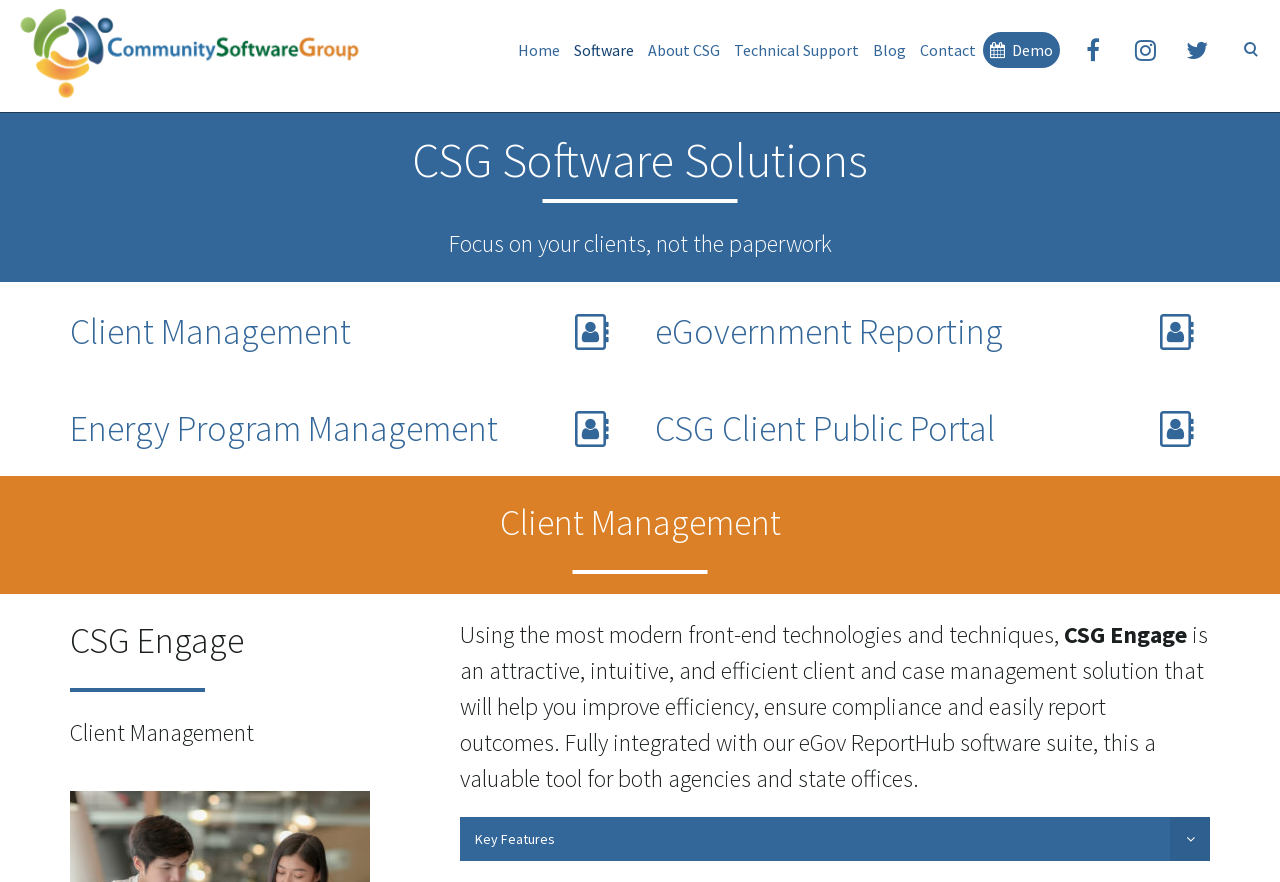How many social media links are available?
Refer to the image and give a detailed answer to the question.

On the top right corner of the webpage, there are three social media links available, which are represented by the icons '', '', and ''.